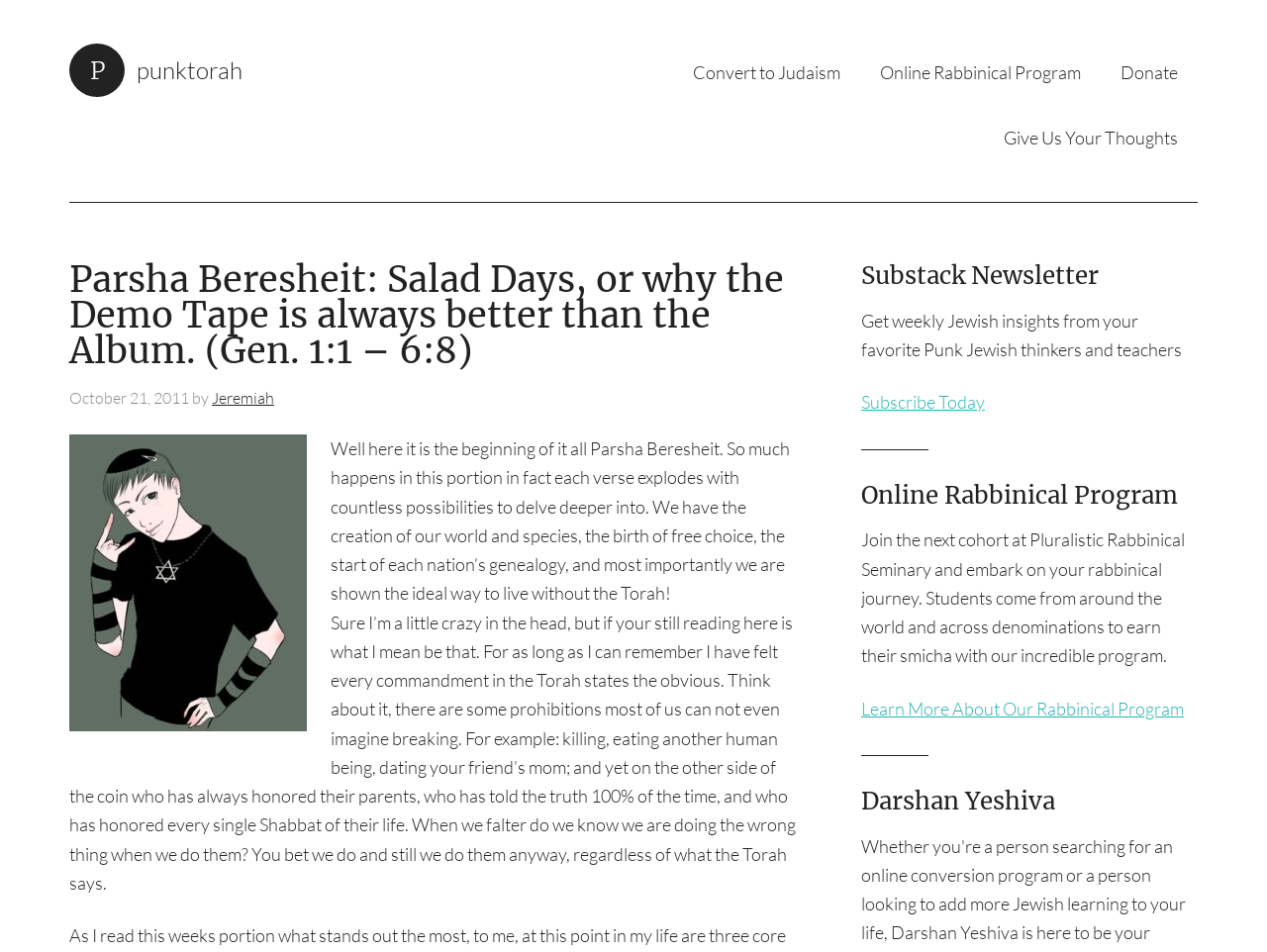Identify the bounding box coordinates necessary to click and complete the given instruction: "Visit the PINE64 Global Store".

None